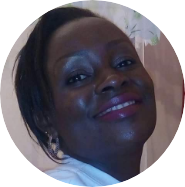Please respond to the question with a concise word or phrase:
What did the woman find through the Potensheer program?

Clarity in her life purpose